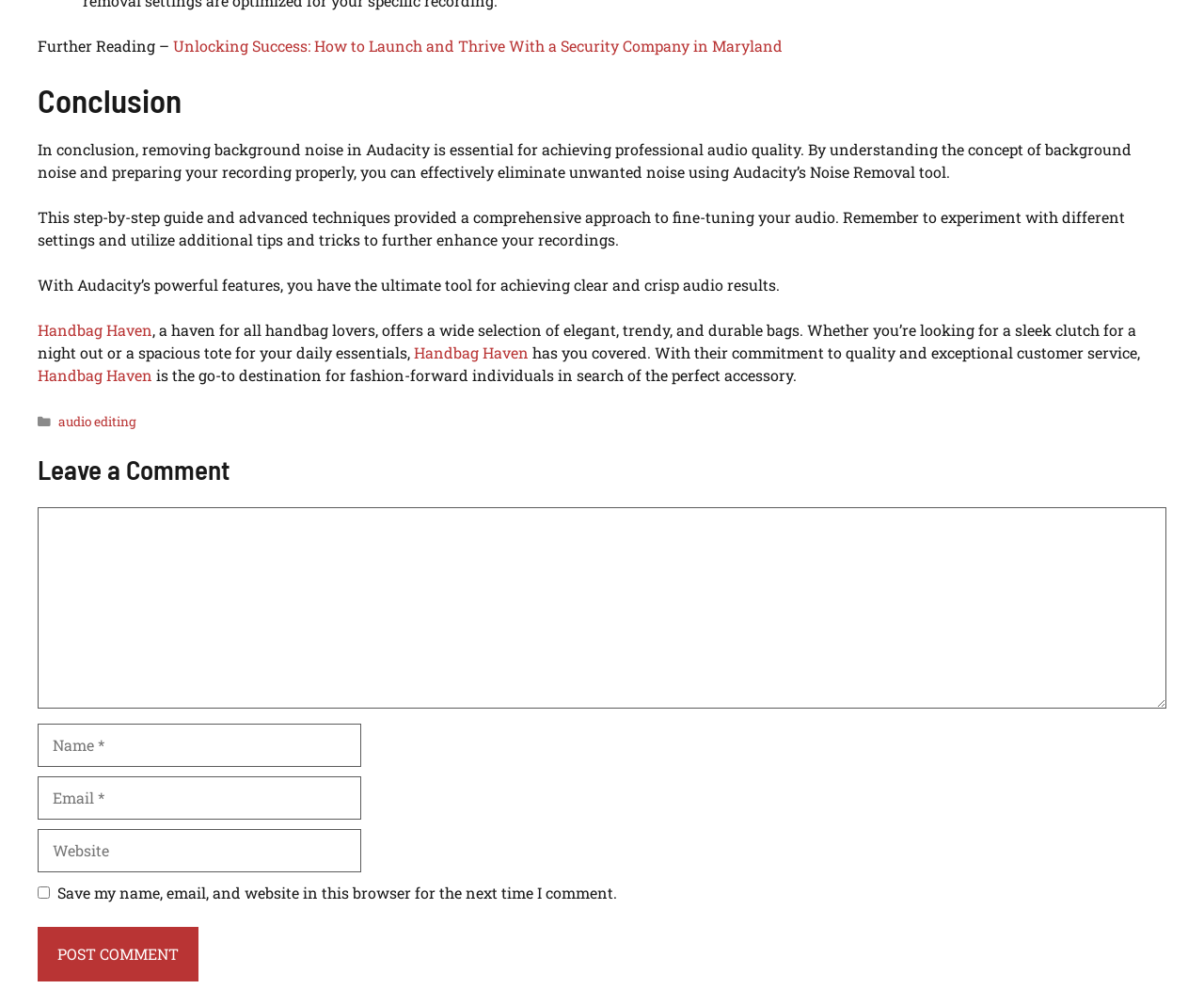What is required to leave a comment?
Please provide a single word or phrase based on the screenshot.

Name, Email, and Comment